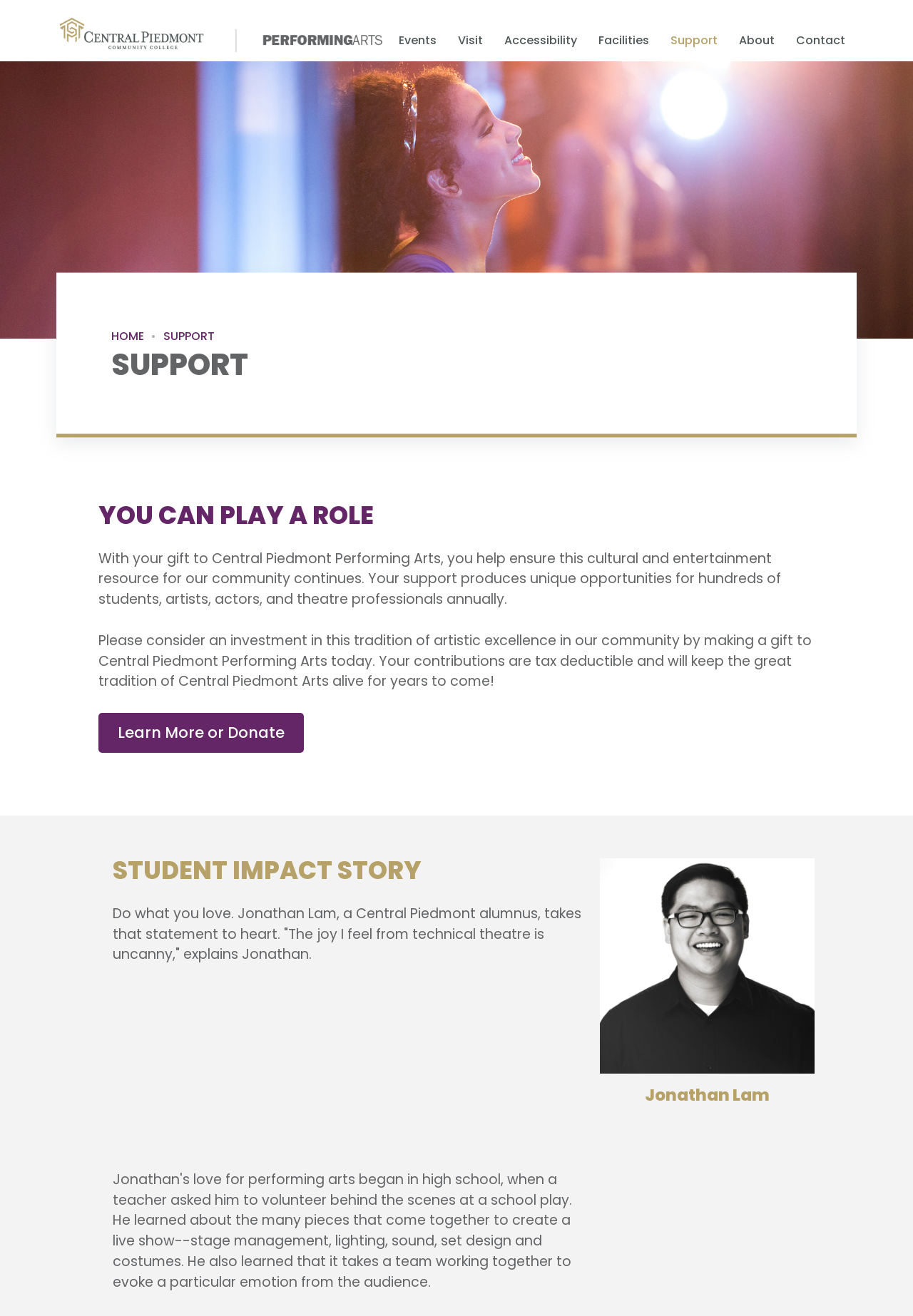Refer to the screenshot and answer the following question in detail:
What is the result of making a gift to Central Piedmont Performing Arts?

According to the webpage, making a gift to Central Piedmont Performing Arts results in a tax-deductible contribution that helps keep the tradition of Central Piedmont Arts alive.